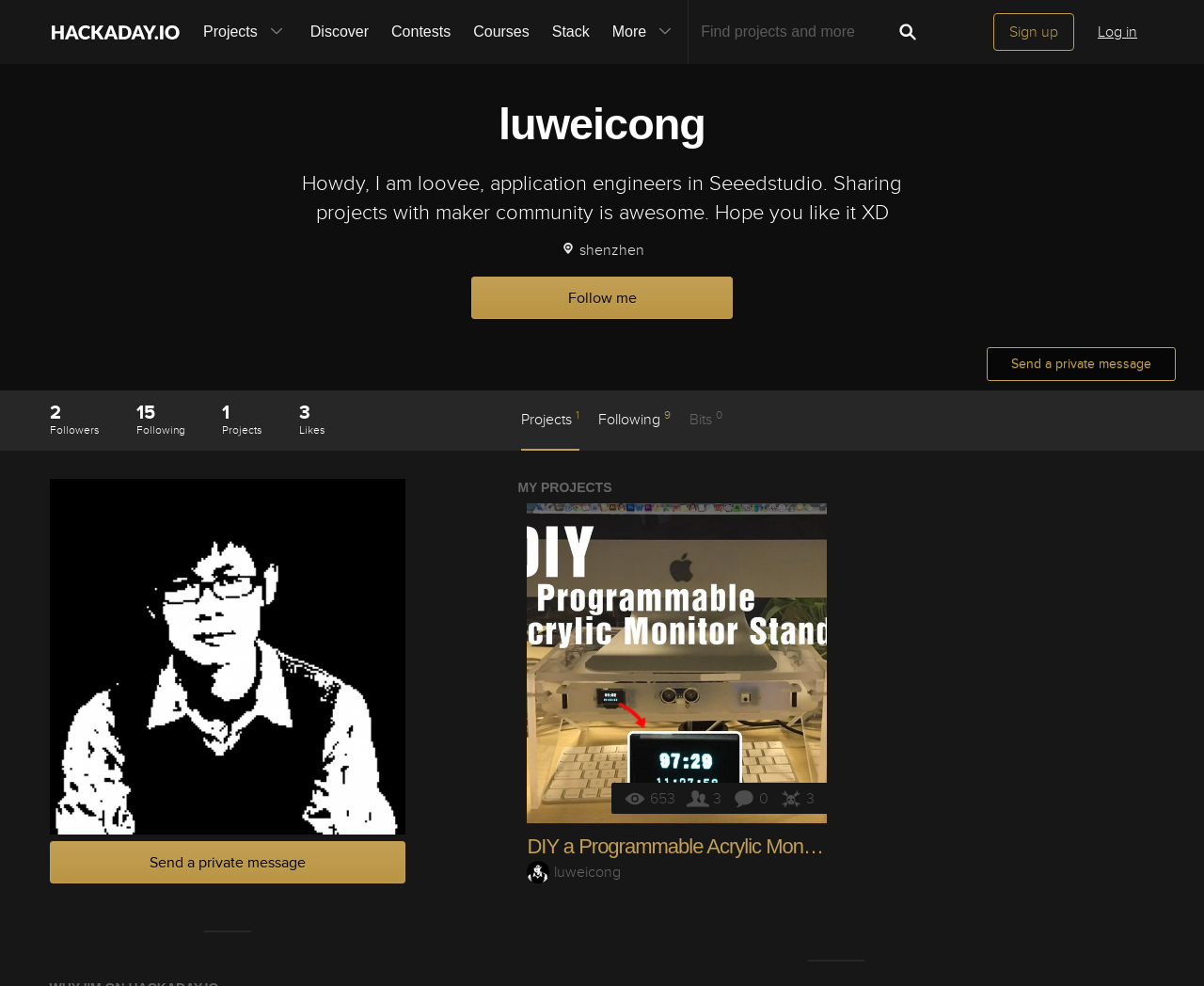Please identify the bounding box coordinates of the area that needs to be clicked to fulfill the following instruction: "Search for something."

[0.581, 0.013, 0.739, 0.052]